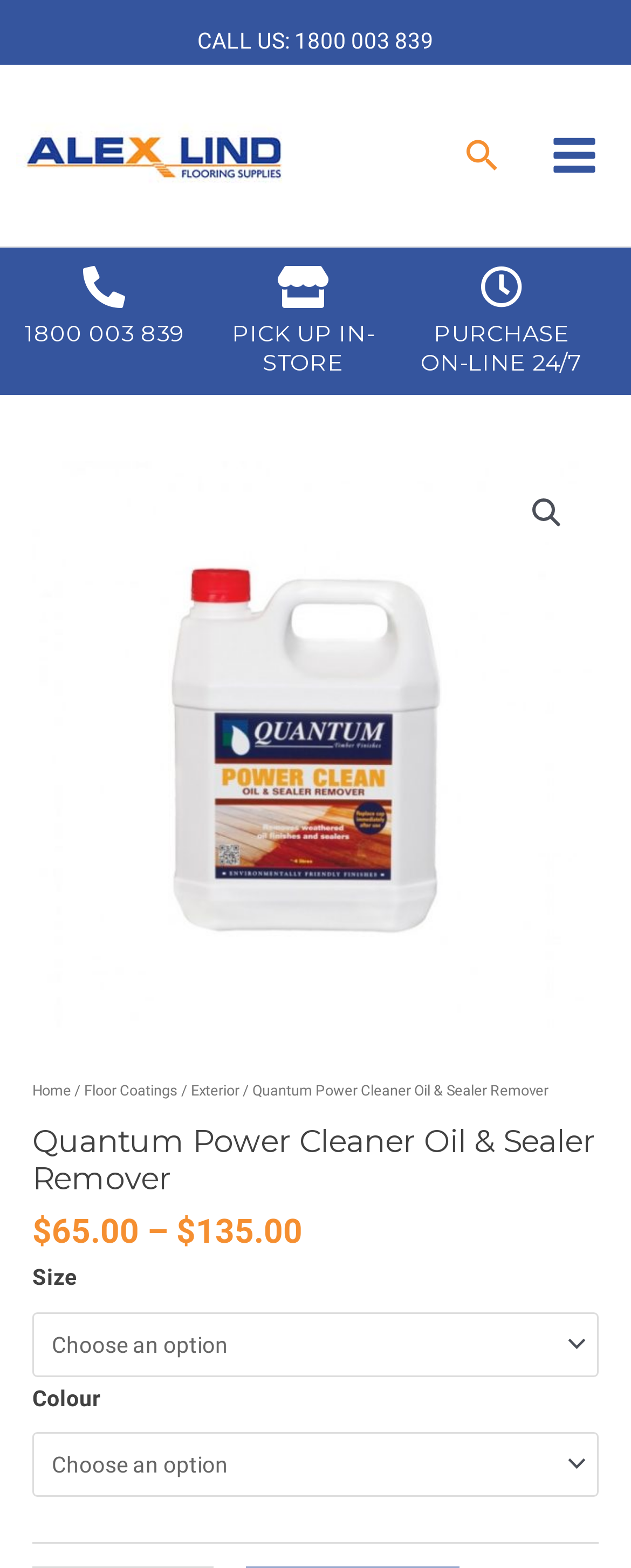Calculate the bounding box coordinates of the UI element given the description: "Search".

[0.73, 0.086, 0.797, 0.113]